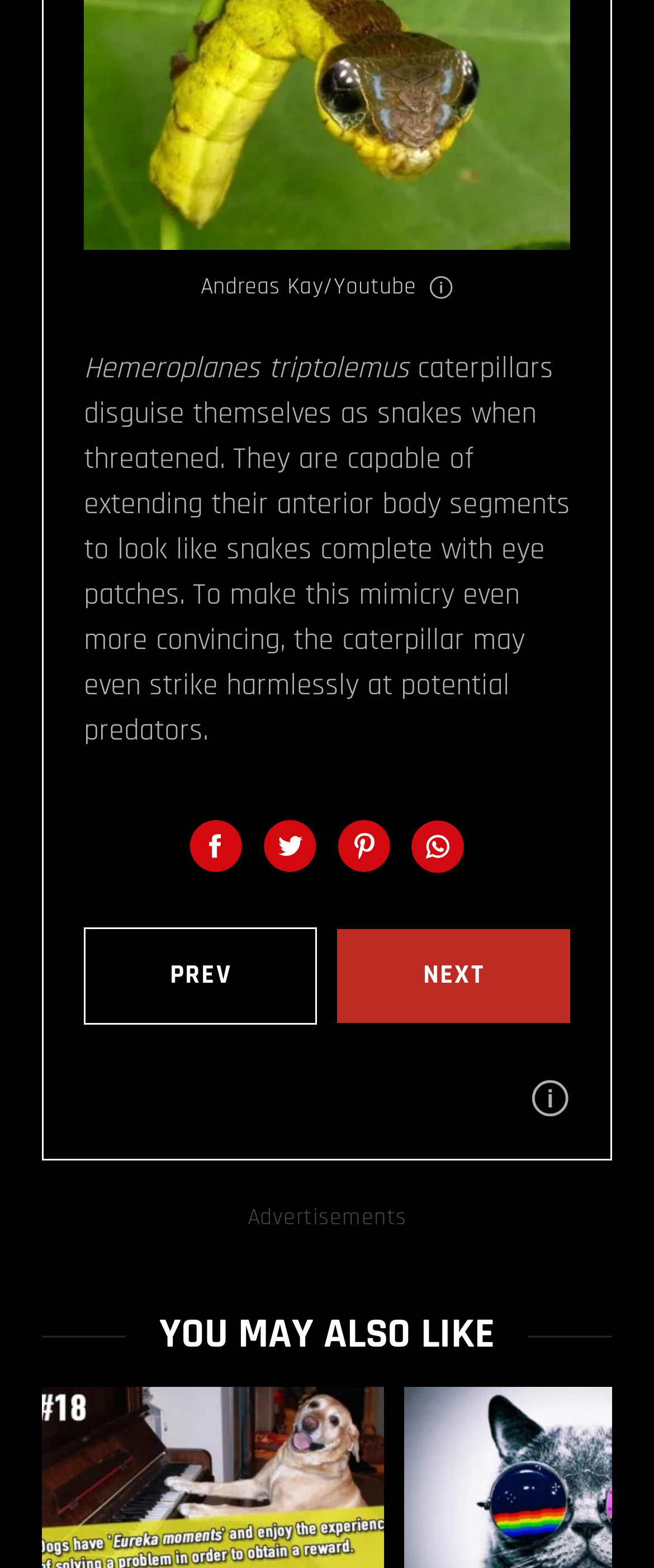Find the UI element described as: "PREV" and predict its bounding box coordinates. Ensure the coordinates are four float numbers between 0 and 1, [left, top, right, bottom].

[0.128, 0.591, 0.485, 0.653]